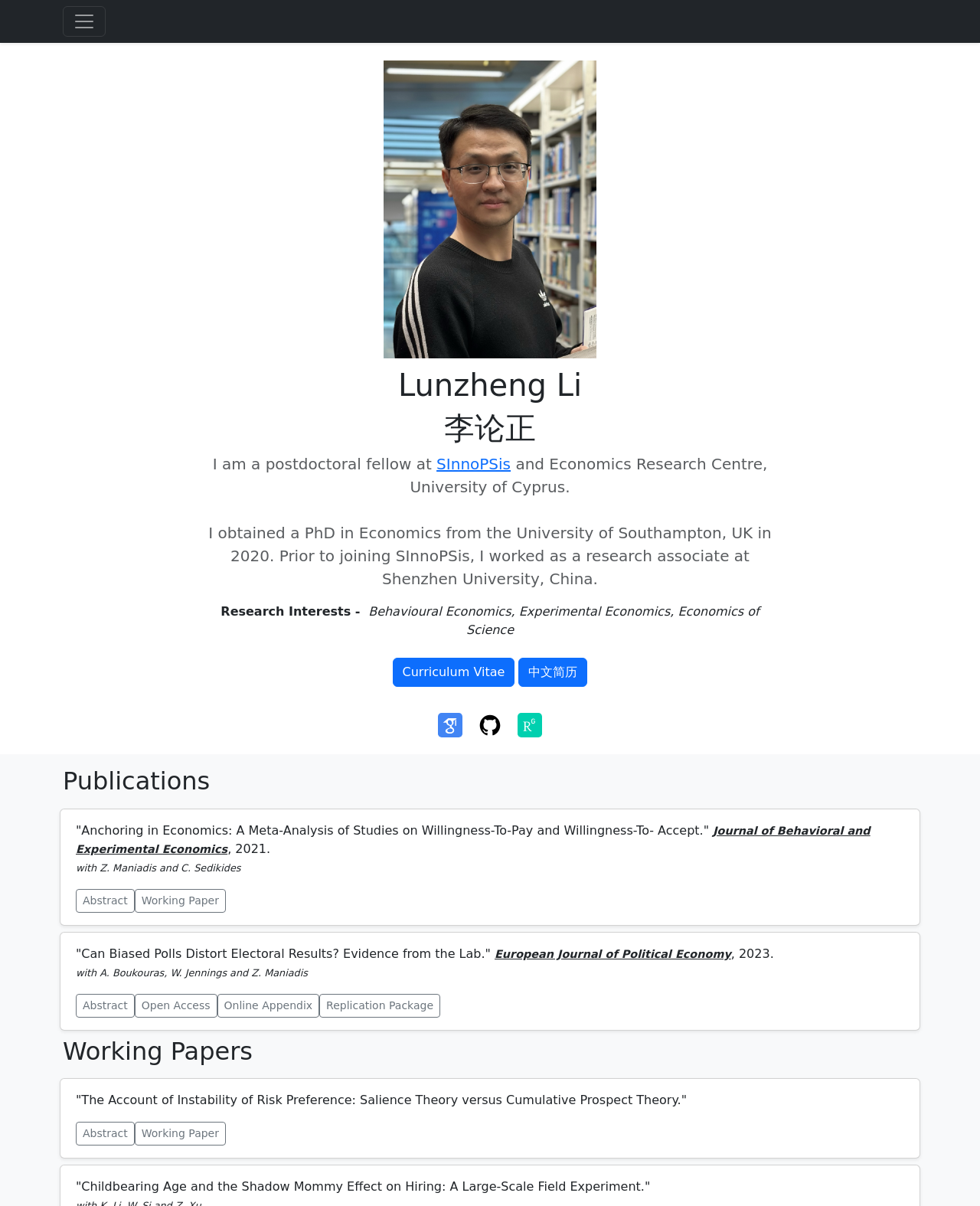What is the research interest of Lunzheng Li?
Please use the image to provide an in-depth answer to the question.

I found a section on the webpage with the heading 'Research Interests' and the corresponding text is 'Behavioural Economics, Experimental Economics, Economics of Science'.